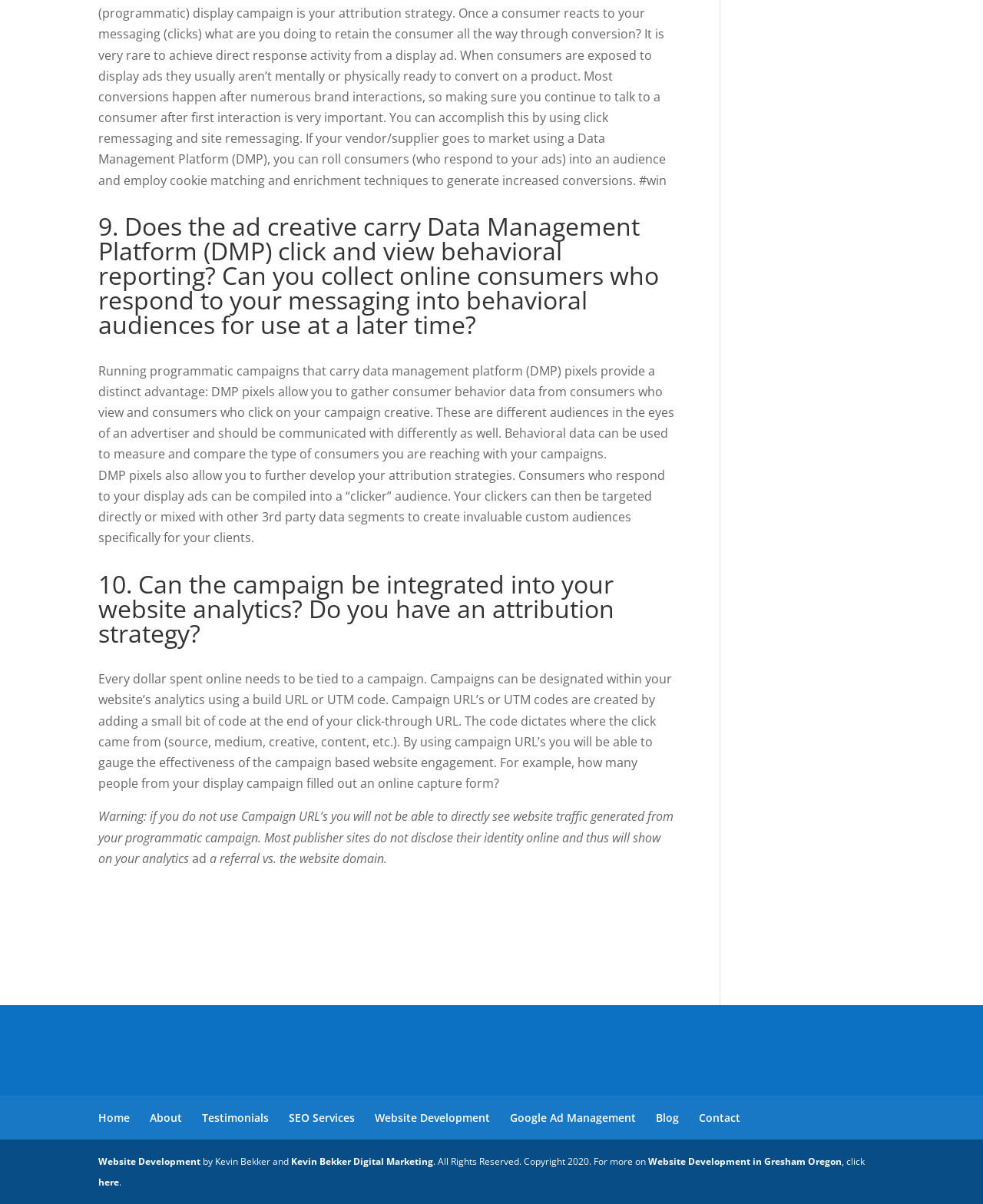Identify the bounding box coordinates of the specific part of the webpage to click to complete this instruction: "Click on 'Google Ad Management'".

[0.519, 0.922, 0.647, 0.934]